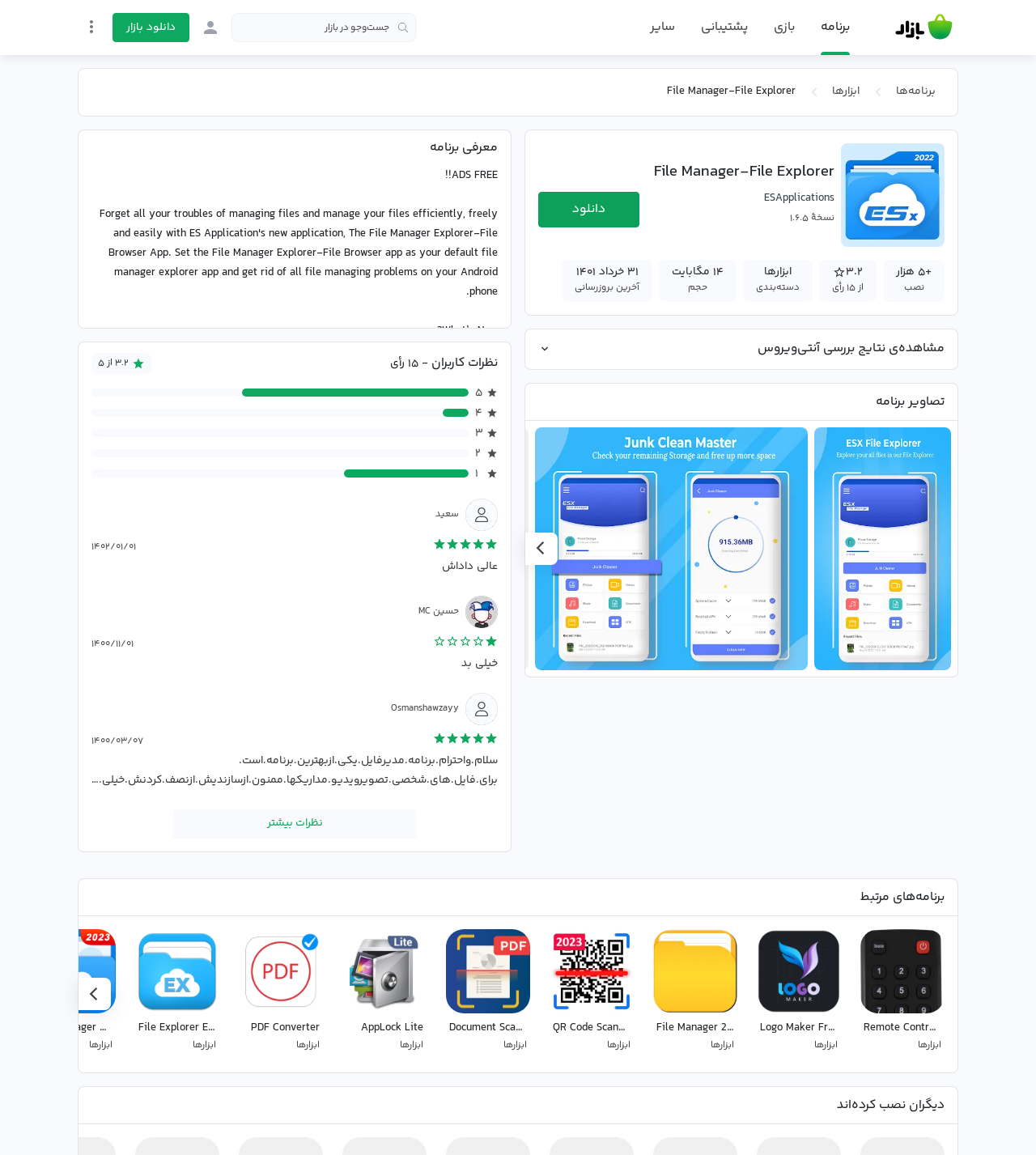Please find and generate the text of the main heading on the webpage.

File Manager-File Explorer